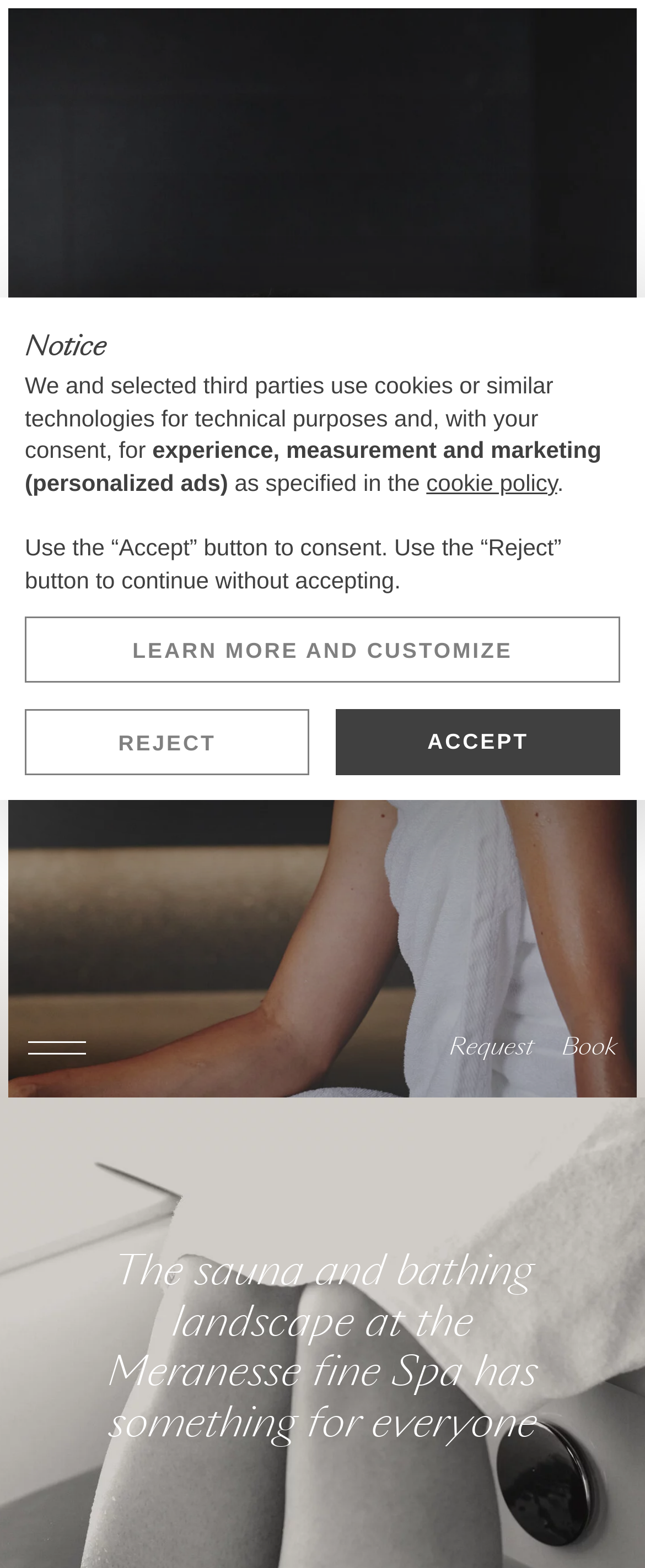Please identify the bounding box coordinates of the region to click in order to complete the task: "Click the Rooms & Suites link". The coordinates must be four float numbers between 0 and 1, specified as [left, top, right, bottom].

[0.296, 0.888, 0.683, 0.915]